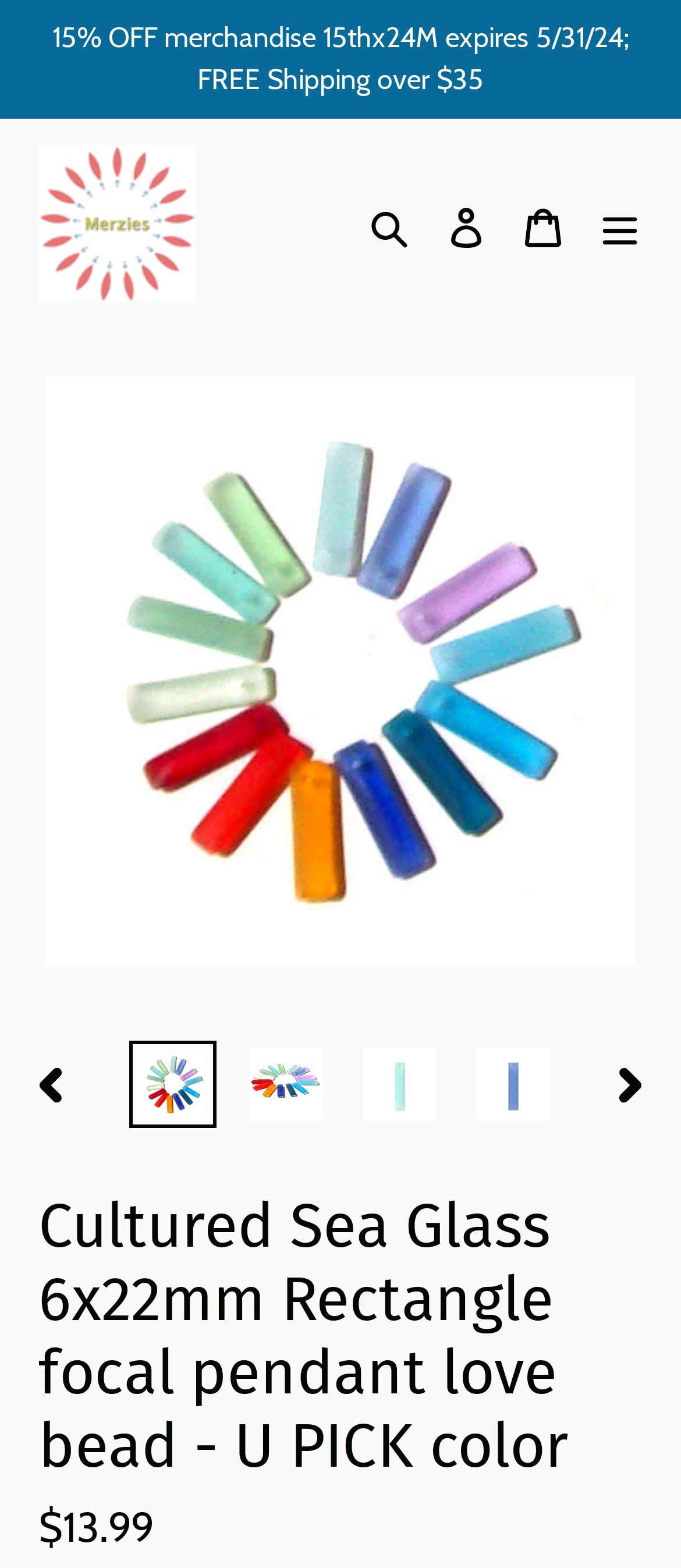Specify the bounding box coordinates of the area to click in order to follow the given instruction: "Click on the link to La Sagrada Familia, Barcelona."

None